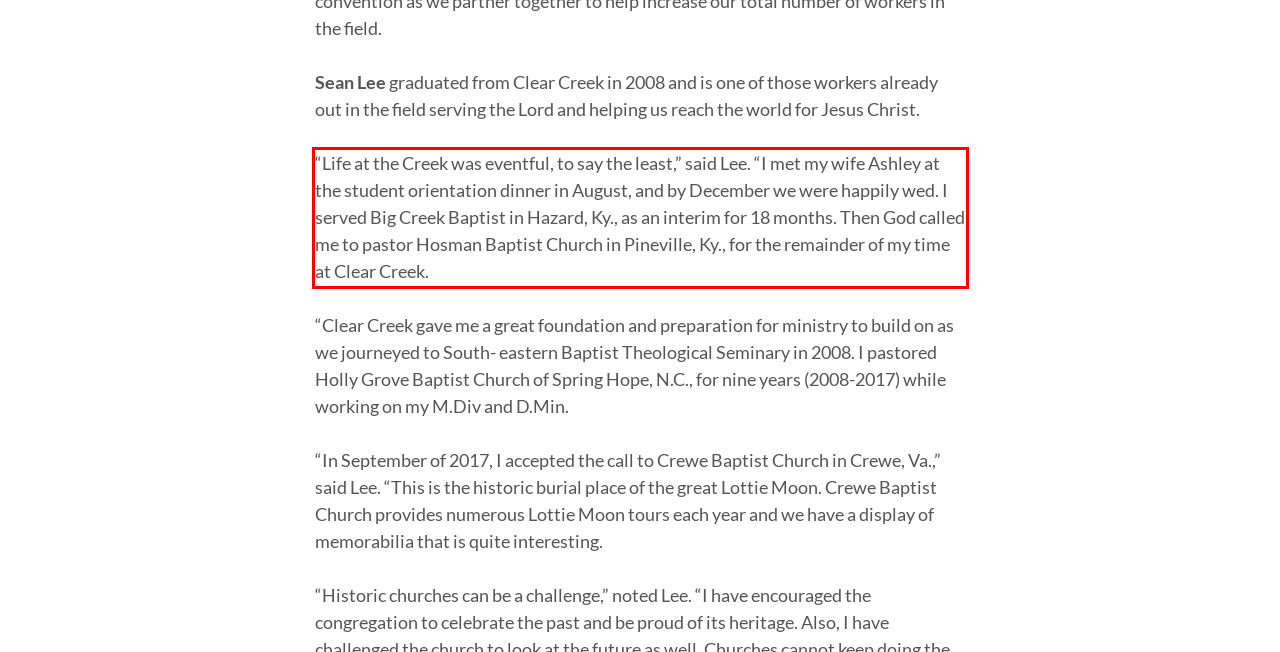Within the provided webpage screenshot, find the red rectangle bounding box and perform OCR to obtain the text content.

“Life at the Creek was eventful, to say the least,” said Lee. “I met my wife Ashley at the student orientation dinner in August, and by December we were happily wed. I served Big Creek Baptist in Hazard, Ky., as an interim for 18 months. Then God called me to pastor Hosman Baptist Church in Pineville, Ky., for the remainder of my time at Clear Creek.